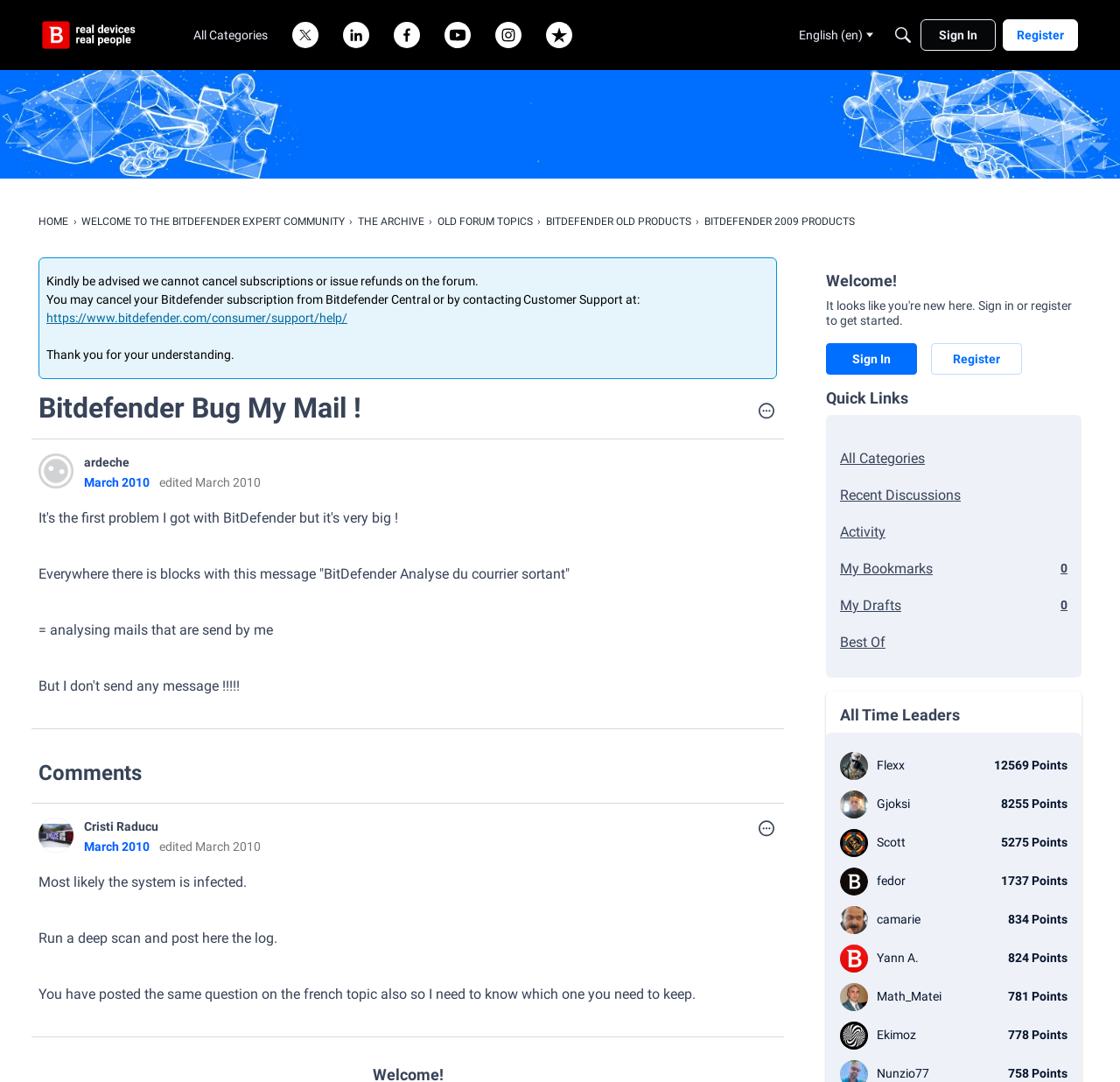What is the warning message at the top of the webpage?
Look at the screenshot and provide an in-depth answer.

The warning message at the top of the webpage states that 'Kindly be advised we cannot cancel subscriptions or issue refunds on the forum', which is a notice to users about the limitations of the forum.